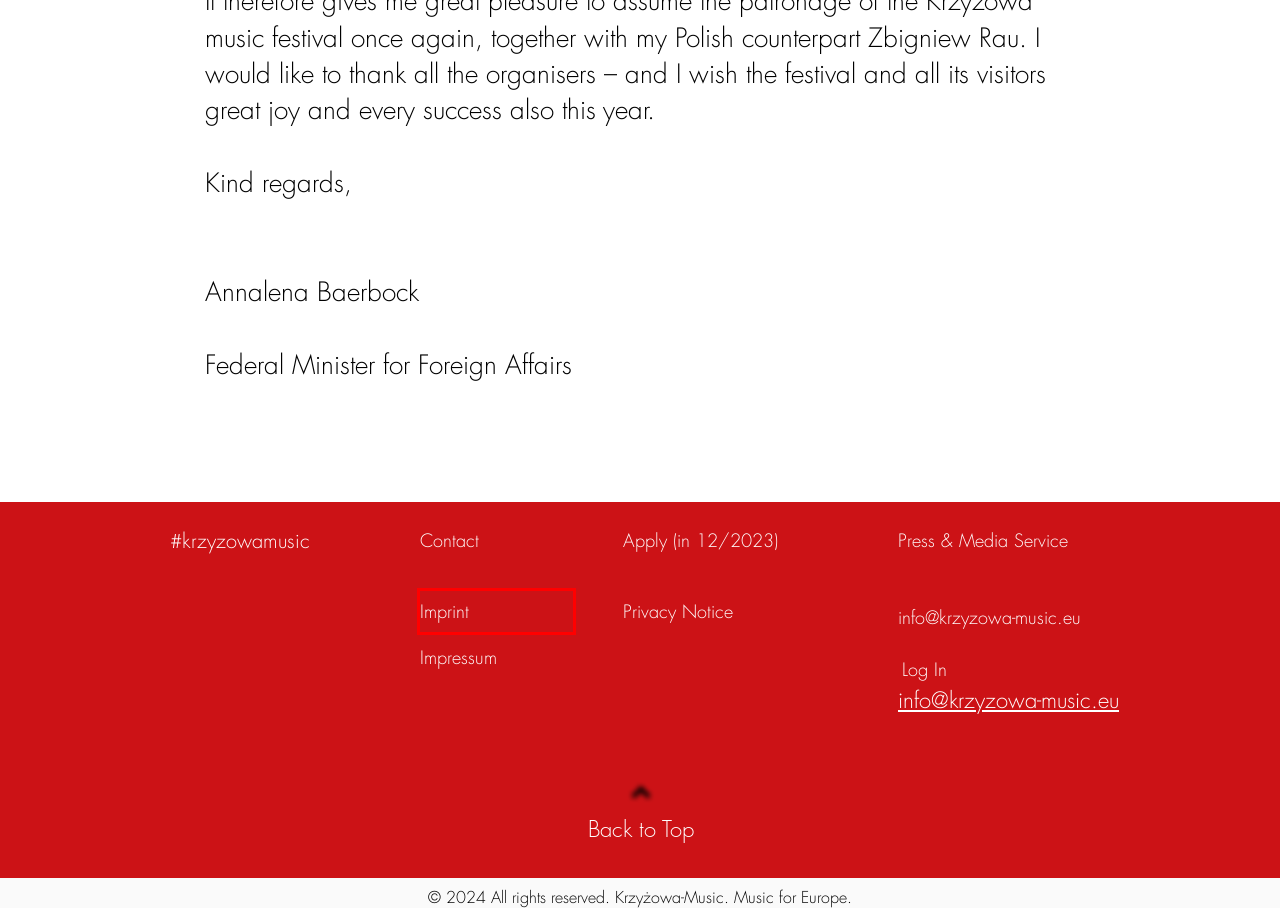Check out the screenshot of a webpage with a red rectangle bounding box. Select the best fitting webpage description that aligns with the new webpage after clicking the element inside the bounding box. Here are the candidates:
A. Krzyżowa-Music Chamber Music Festival  |  Music for Europe   |  Polen
B. Imprint | Krzyżowa-Music
C. Support | Krzyżowa-Music
D. Applications | Krzyżowa-Music
E. Press & Media | Krzyżowa-Music
F. Musicians | Krzyżowa-Music
G. Contact | Krzyżowa-Music
H. Kopie von Press & Media | Krzyżowa-Music

H